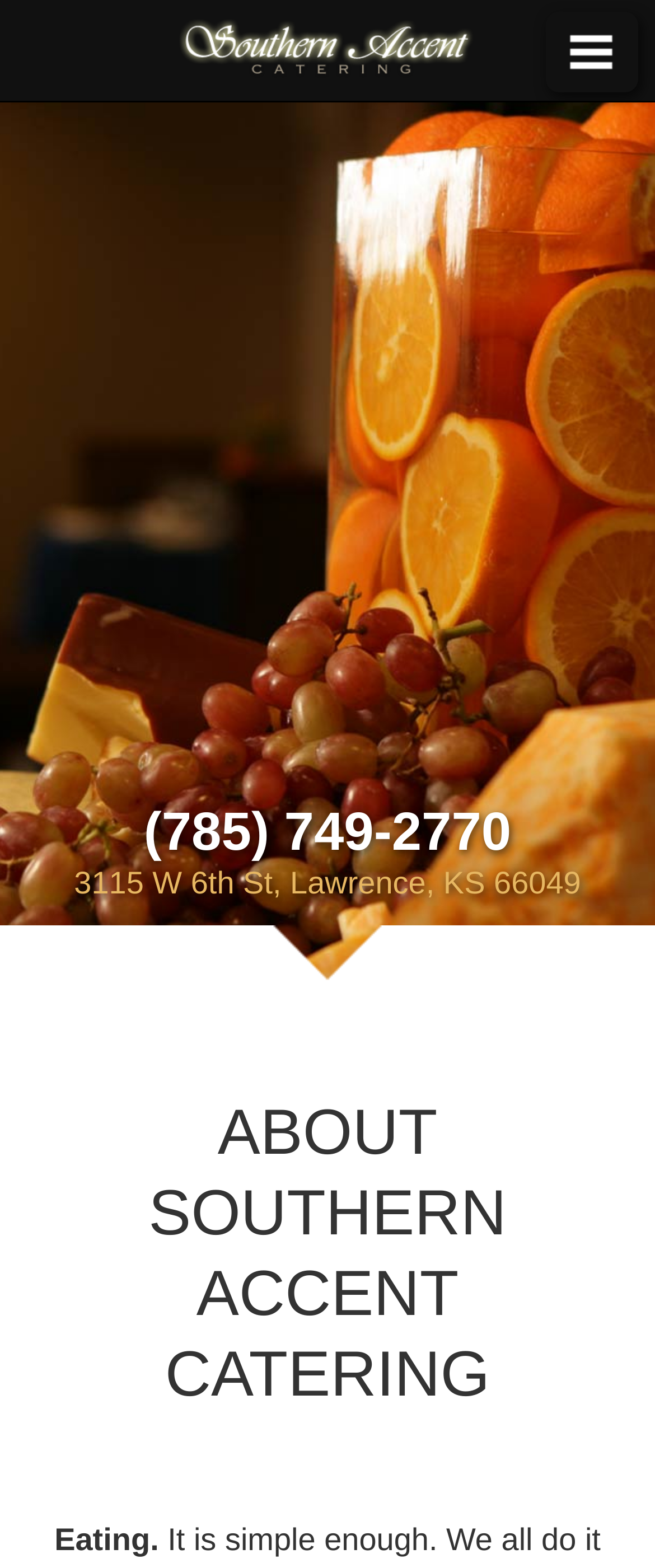Please identify the bounding box coordinates of the clickable region that I should interact with to perform the following instruction: "visit the home page". The coordinates should be expressed as four float numbers between 0 and 1, i.e., [left, top, right, bottom].

[0.0, 0.064, 1.0, 0.125]